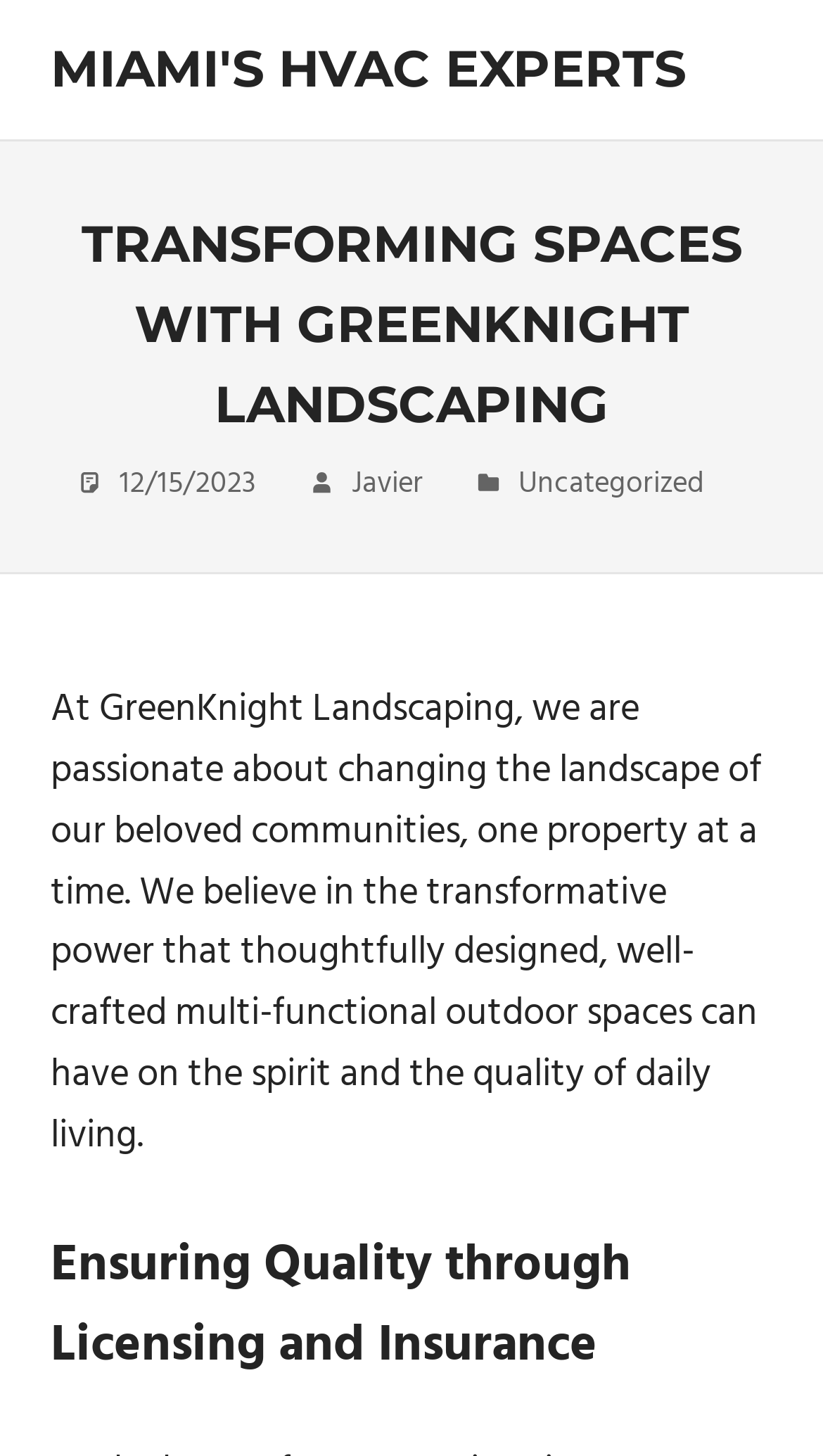Using the webpage screenshot and the element description Miami's HVAC Experts, determine the bounding box coordinates. Specify the coordinates in the format (top-left x, top-left y, bottom-right x, bottom-right y) with values ranging from 0 to 1.

[0.062, 0.026, 0.833, 0.068]